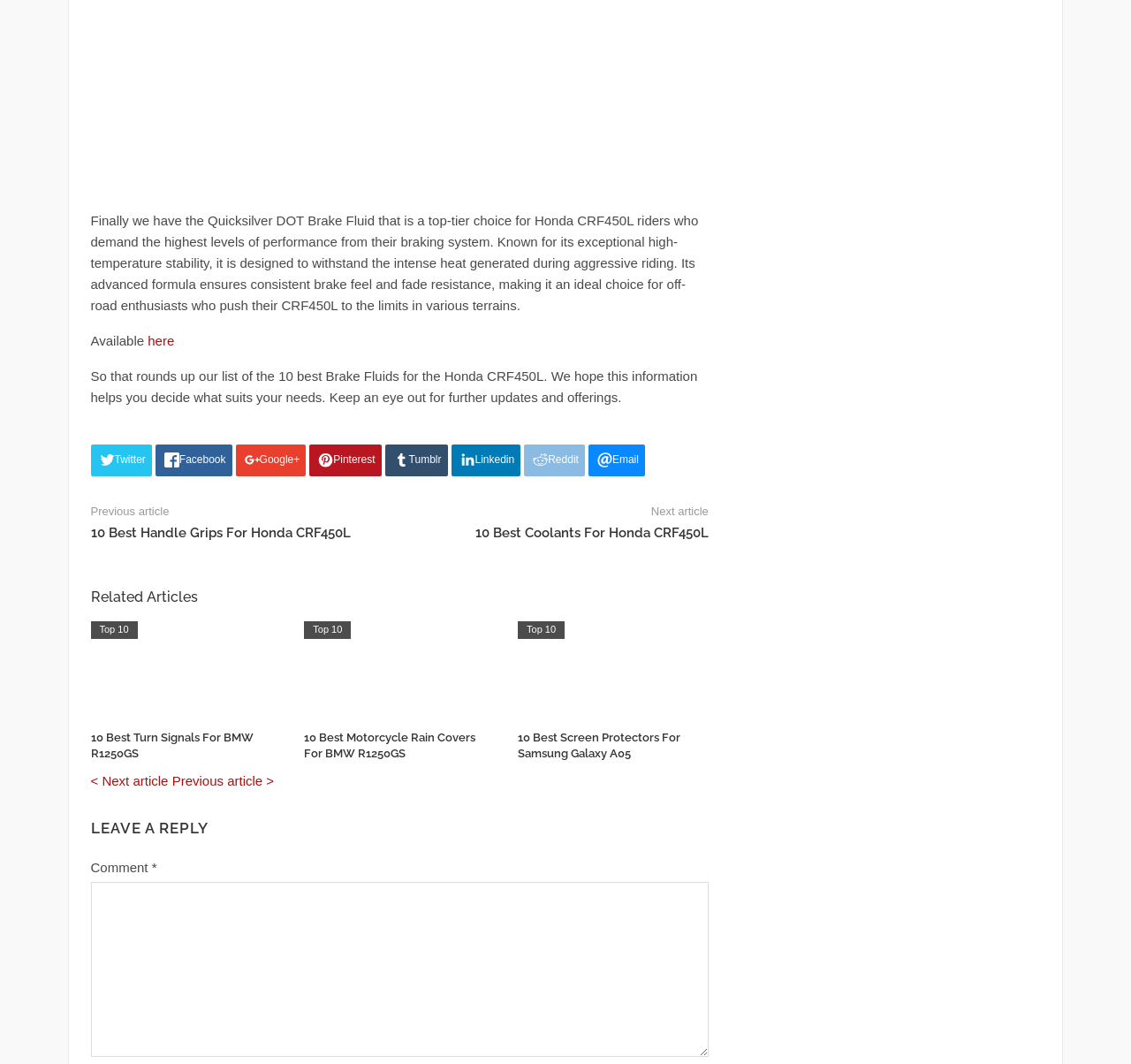Can you provide the bounding box coordinates for the element that should be clicked to implement the instruction: "Leave a reply"?

[0.08, 0.769, 0.626, 0.789]